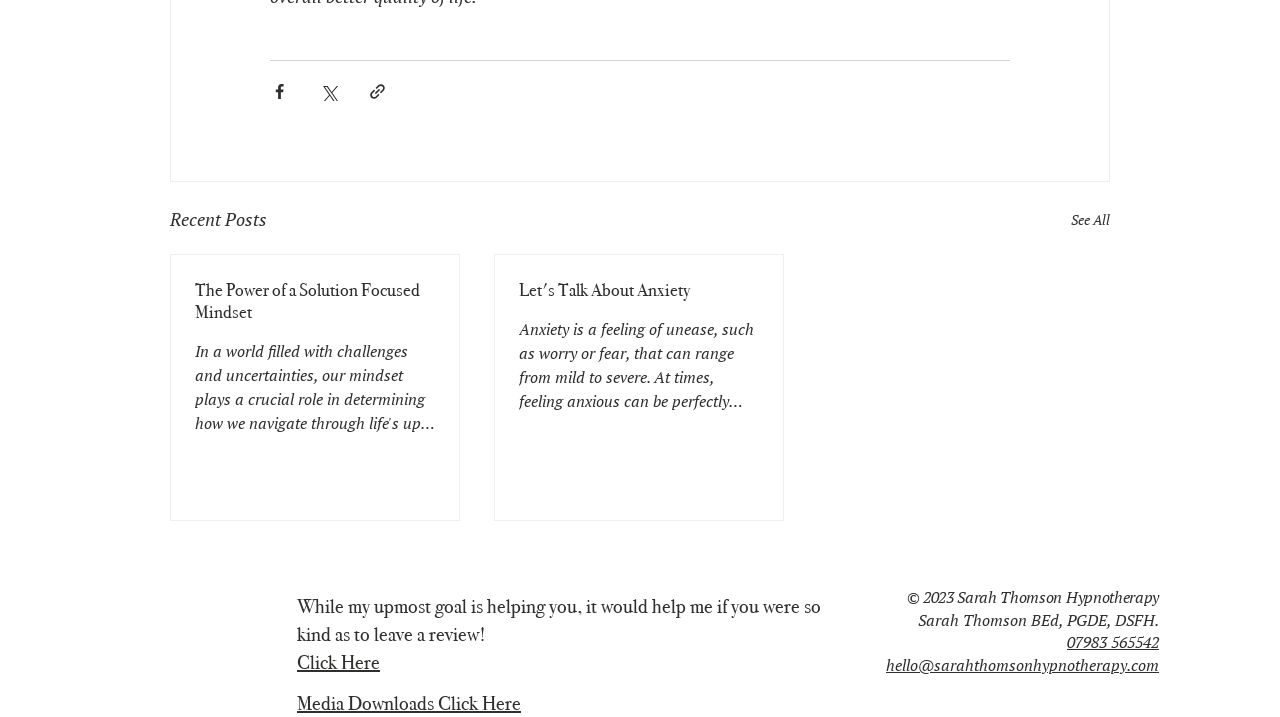Locate the bounding box coordinates of the area you need to click to fulfill this instruction: 'Visit Instagram'. The coordinates must be in the form of four float numbers ranging from 0 to 1: [left, top, right, bottom].

[0.102, 0.842, 0.15, 0.927]